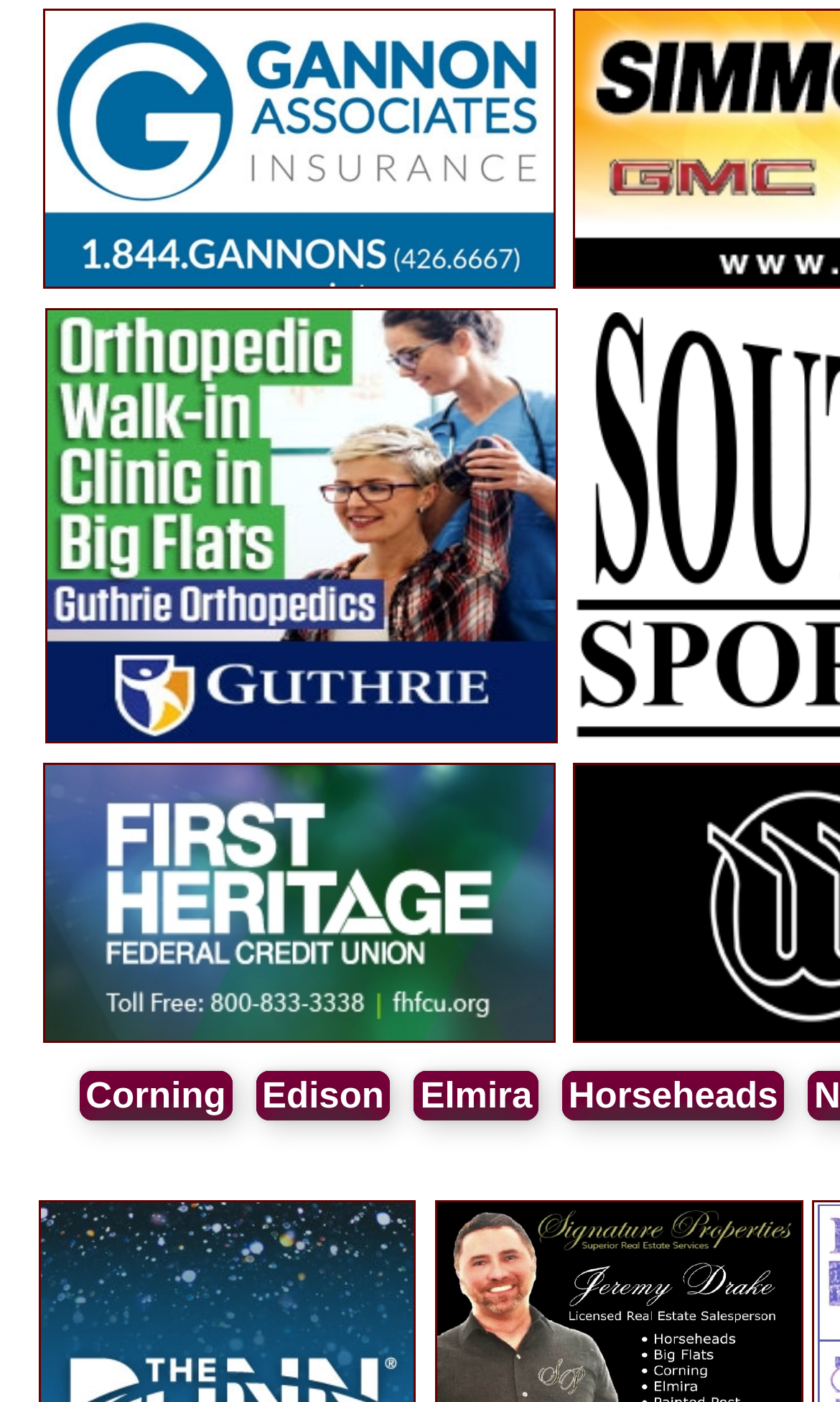Given the description: "Horseheads", determine the bounding box coordinates of the UI element. The coordinates should be formatted as four float numbers between 0 and 1, [left, top, right, bottom].

[0.669, 0.764, 0.934, 0.799]